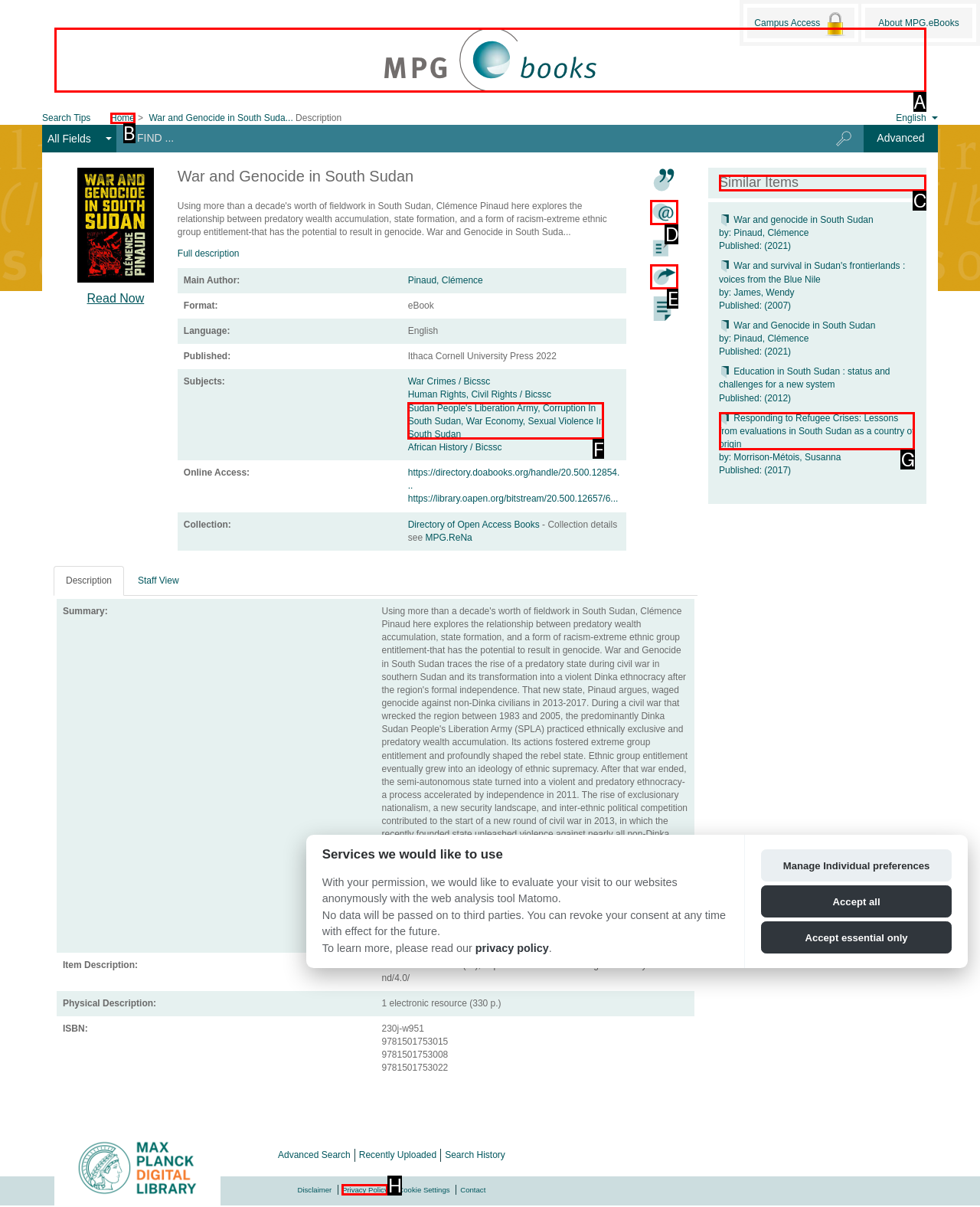Determine the HTML element to be clicked to complete the task: View similar items. Answer by giving the letter of the selected option.

C